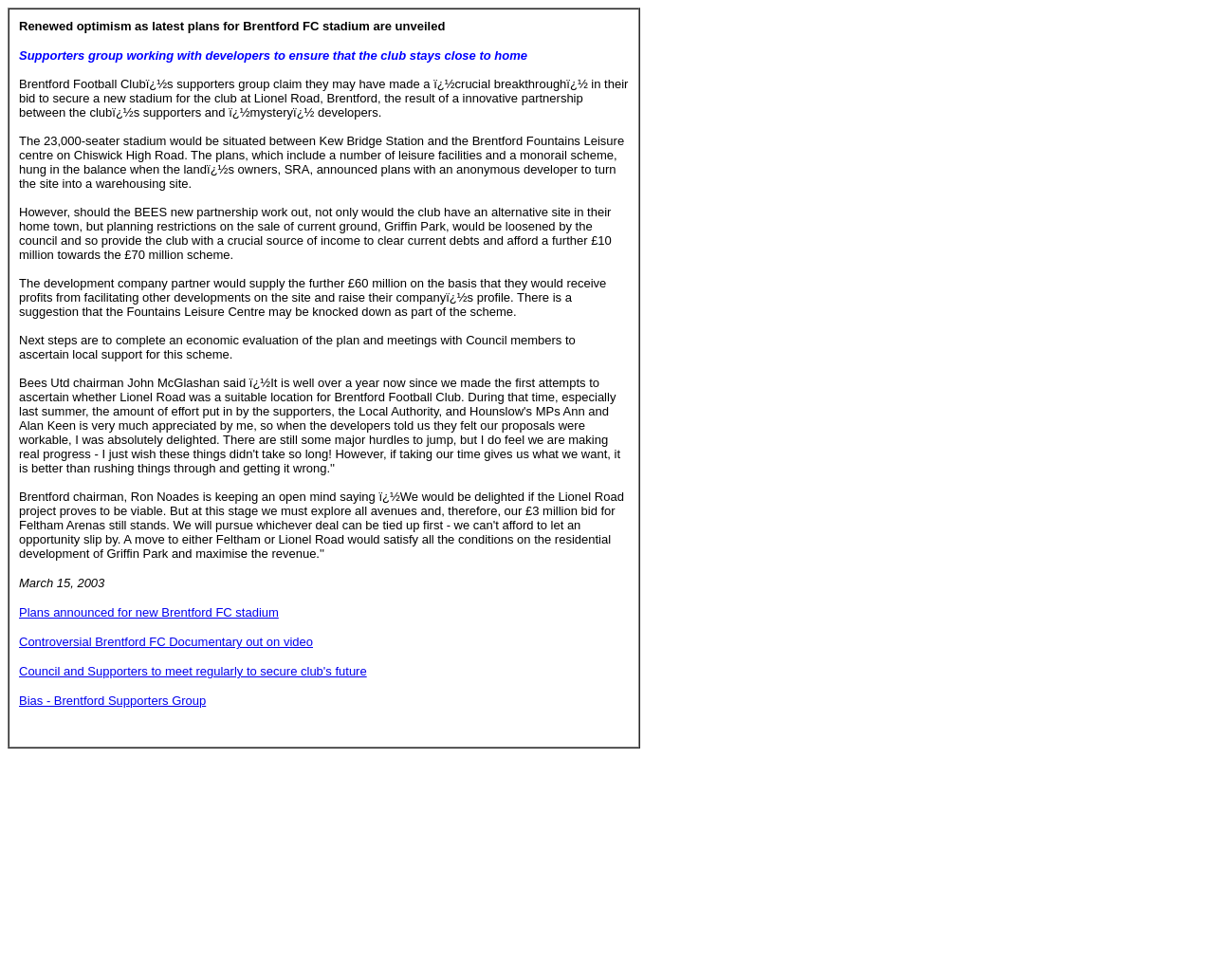Answer with a single word or phrase: 
What is the date mentioned in the article for the announcement of plans for the new stadium?

March 15, 2003